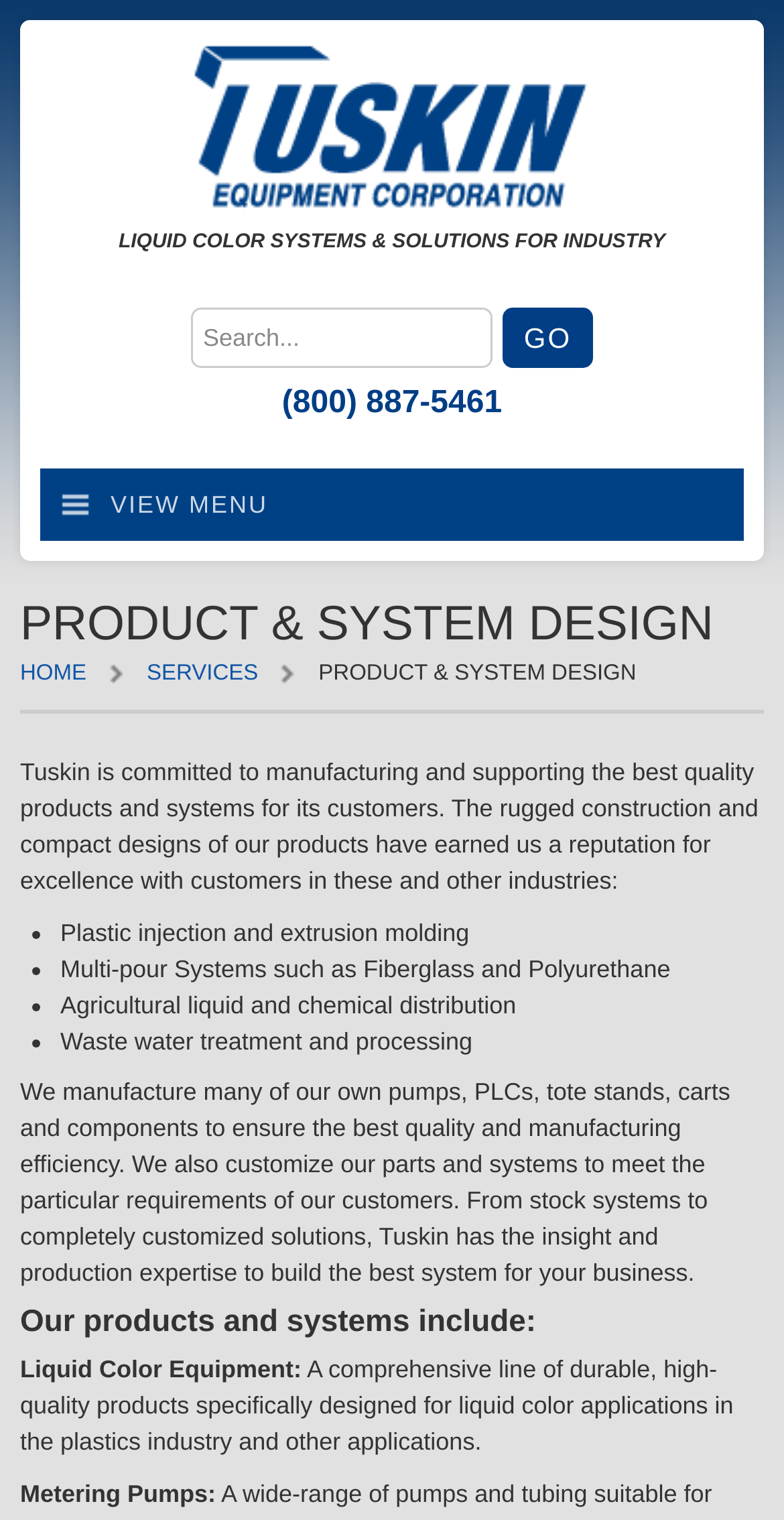What is the focus of Tuskin's product design?
Look at the image and provide a detailed response to the question.

The webpage states that Tuskin manufactures many of its own parts and systems to ensure the best quality and manufacturing efficiency, and also customizes its parts and systems to meet the particular requirements of its customers.